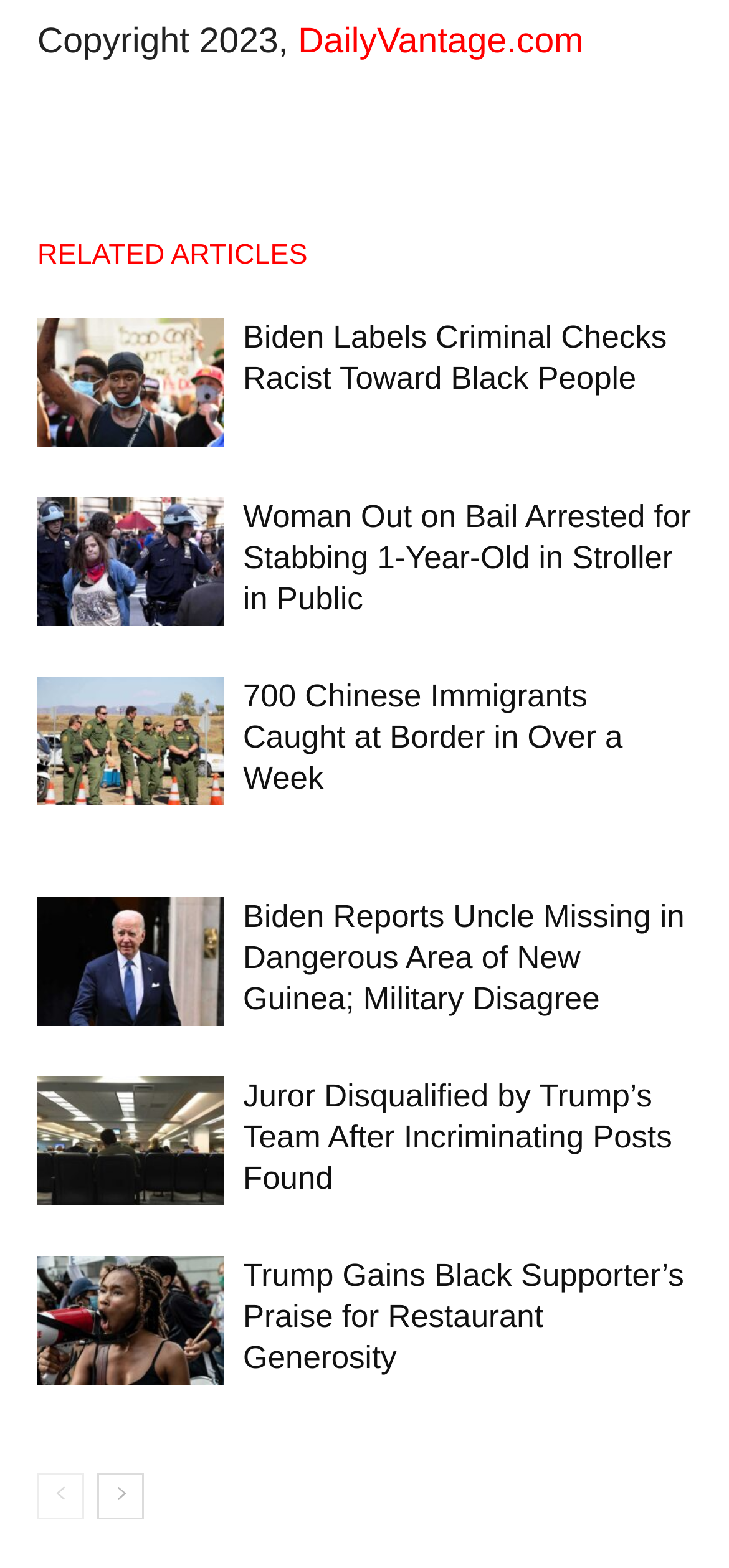What is the website's copyright year?
Using the image, provide a detailed and thorough answer to the question.

The copyright year can be found at the bottom of the webpage, where it says 'Copyright 2023,'. This indicates that the website's content is protected by copyright law and the year of protection is 2023.